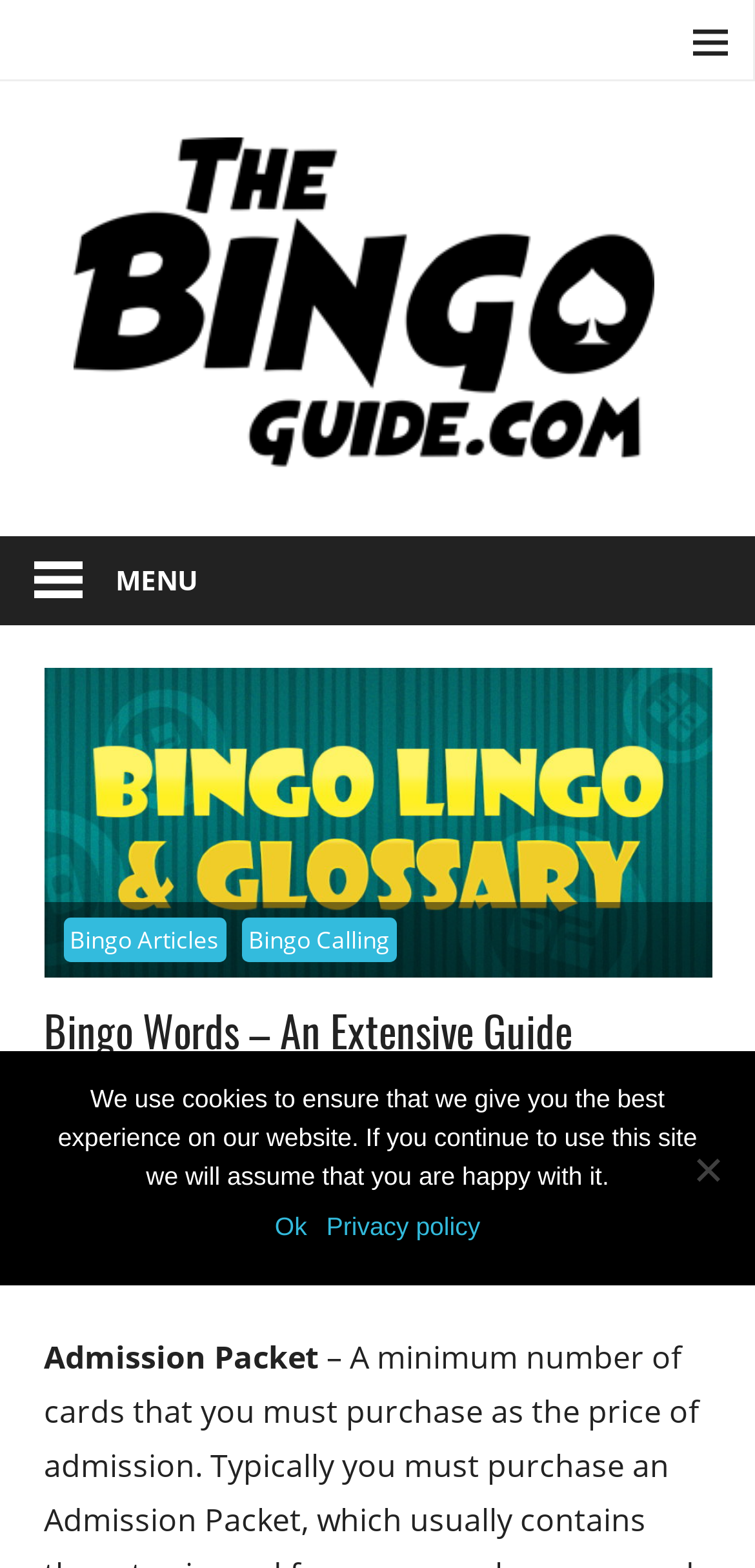What is the date of the article?
Look at the screenshot and provide an in-depth answer.

In the header section, there is a link 'May 12, 2019' which is likely to be the date of the article, as it is placed near the author's name.